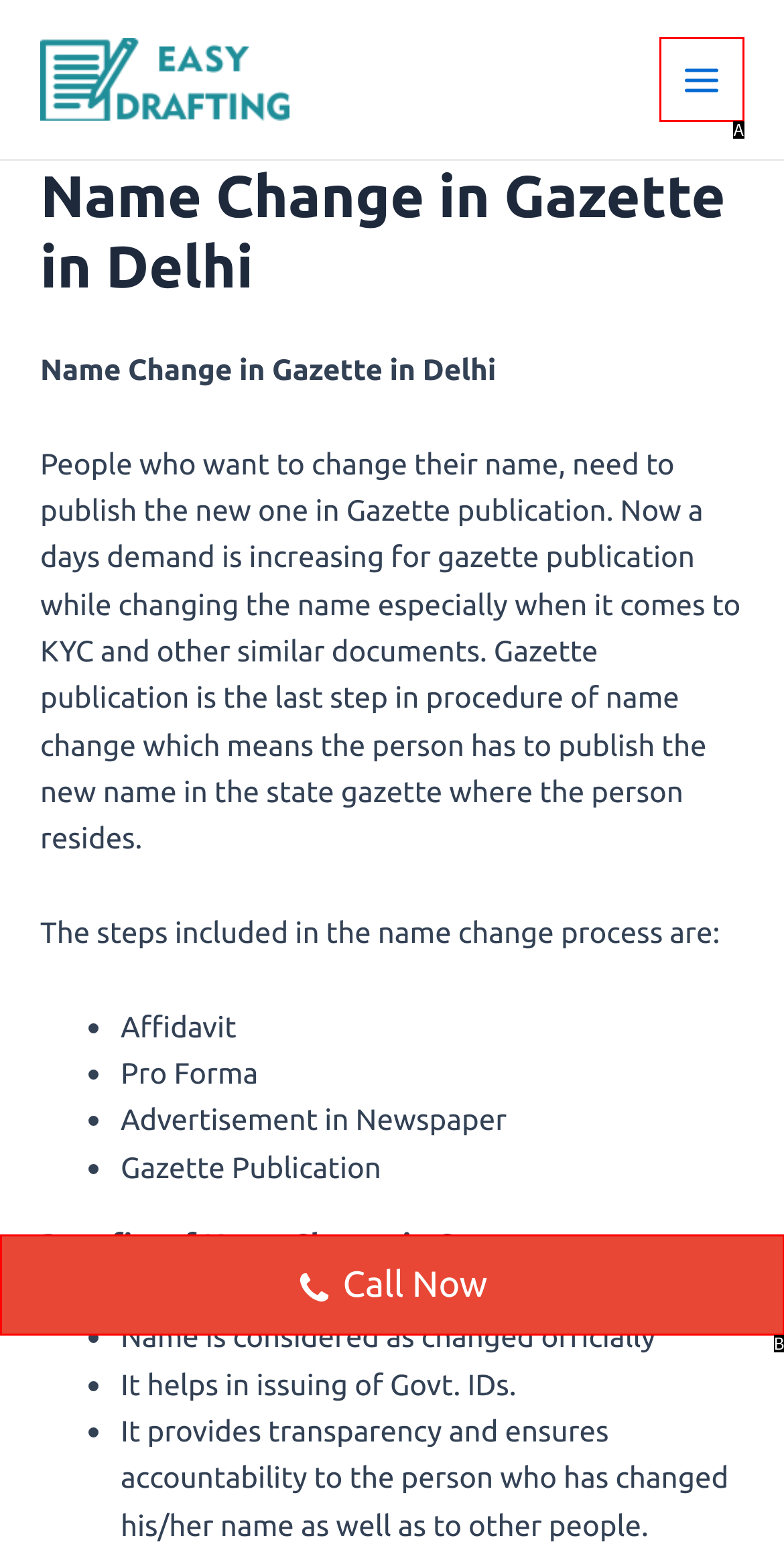Identify the letter of the UI element that corresponds to: Main Menu
Respond with the letter of the option directly.

A